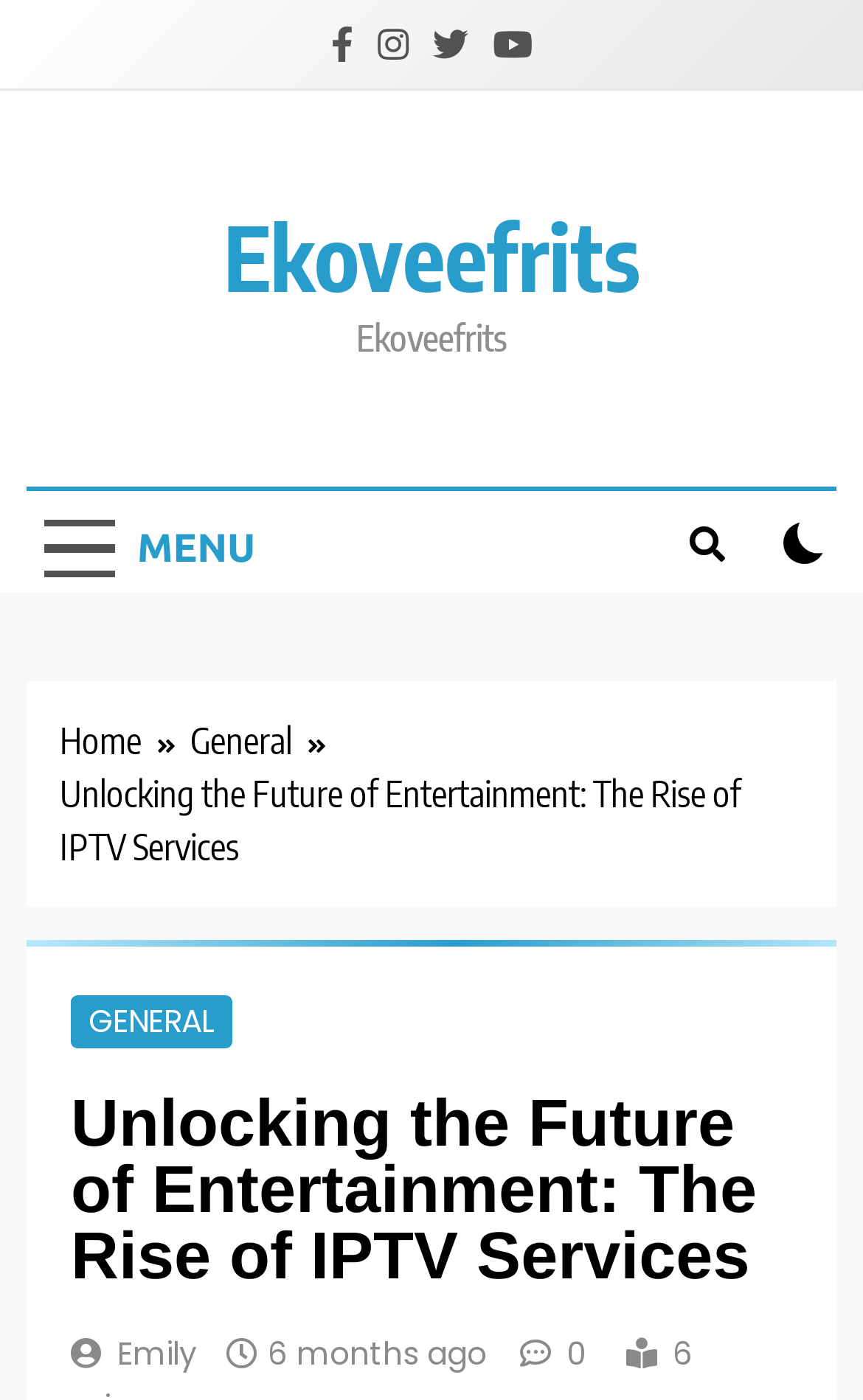Offer a thorough description of the webpage.

The webpage is about the rise of IPTV services, with a focus on its impact on the digital entertainment landscape. At the top left corner, there are four social media links, represented by icons, followed by a link to "Ekoveefrits" on the same line. Below these links, there is a "MENU" button on the left and a search button on the right.

The main content area is divided into two sections. The top section has a breadcrumb navigation menu with links to "Home" and "General". Below the navigation menu, there is a heading that reads "Unlocking the Future of Entertainment: The Rise of IPTV Services". This heading is followed by a subheading with links to "GENERAL" and the author's name, "Emily", along with the publication date, "6 months ago".

The main article content is not explicitly mentioned in the accessibility tree, but it is likely to be located below the heading and subheading, given the structure of the webpage. There is also a checkbox at the bottom right corner of the page, but its purpose is unclear.

Overall, the webpage appears to be a blog post or article about the rise of IPTV services, with a focus on its impact on the digital entertainment landscape.